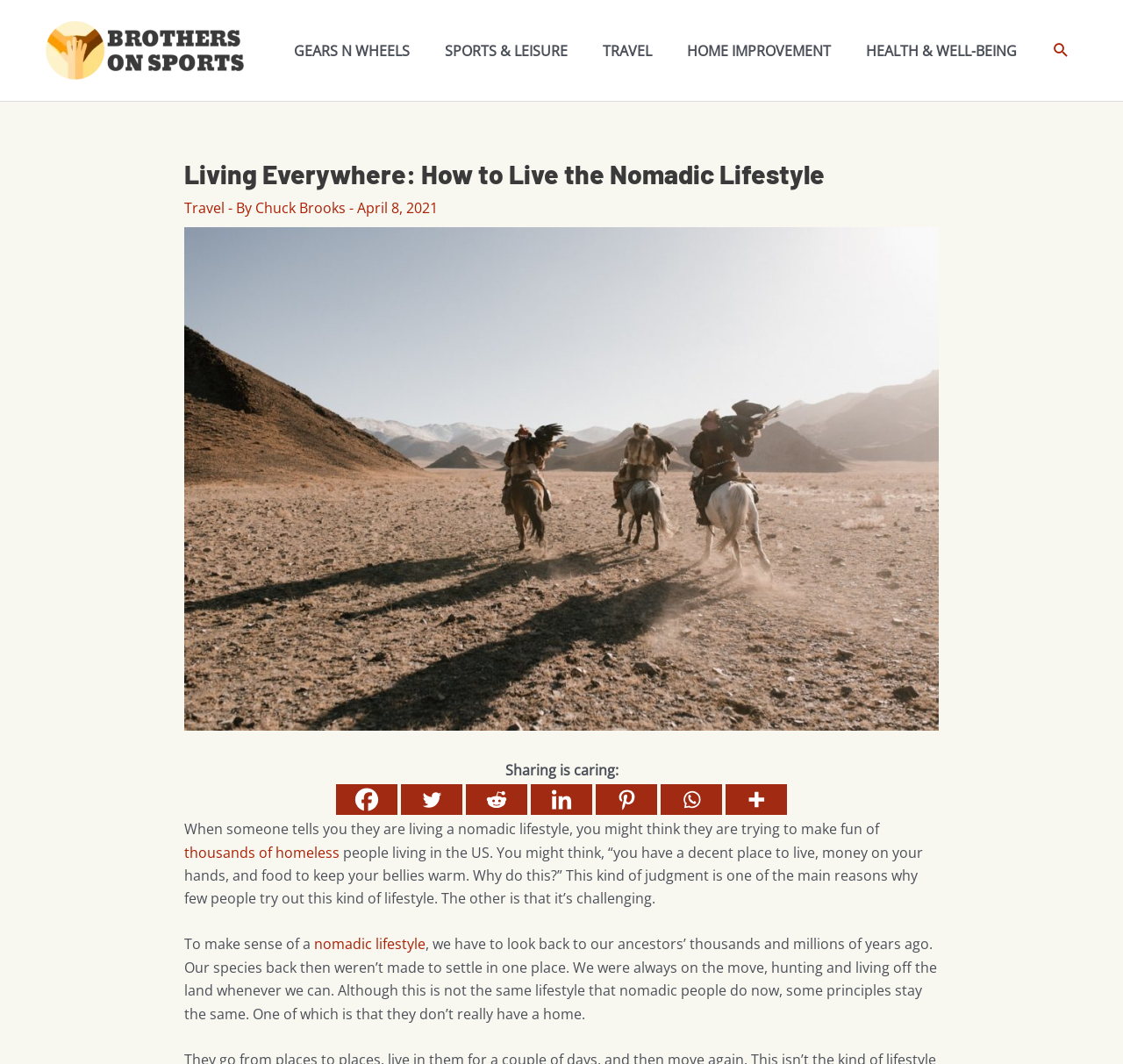Please determine the bounding box coordinates for the element that should be clicked to follow these instructions: "Search for something".

[0.937, 0.039, 0.953, 0.056]